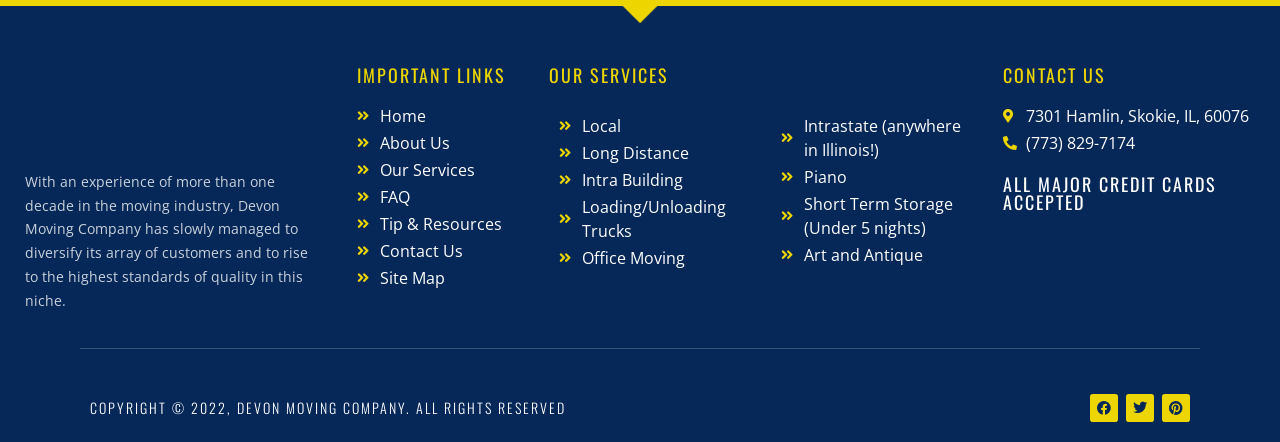Provide the bounding box coordinates of the UI element that matches the description: "About Us".

[0.279, 0.295, 0.413, 0.35]